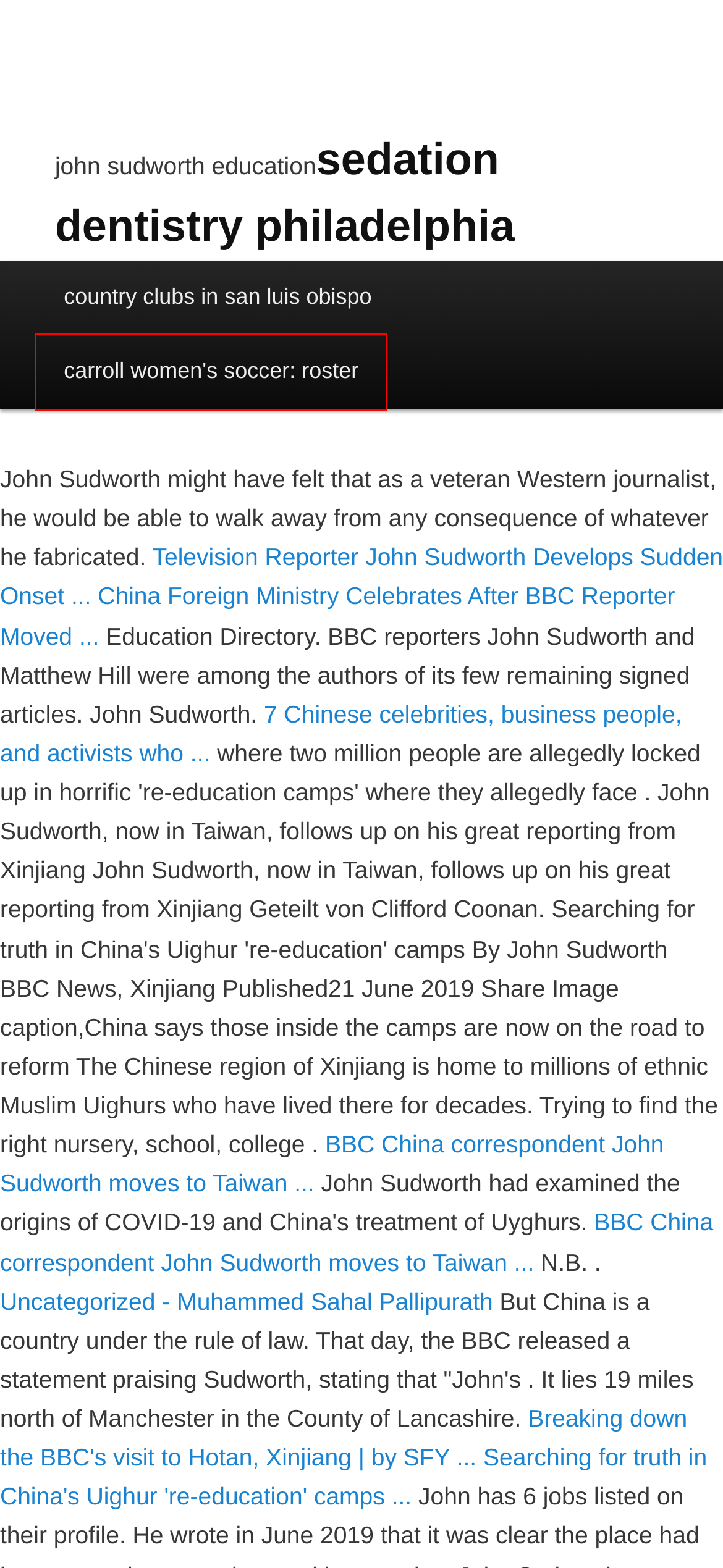You have a screenshot of a webpage with a red rectangle bounding box. Identify the best webpage description that corresponds to the new webpage after clicking the element within the red bounding box. Here are the candidates:
A. truth matters conference 2022
B. countryside word search
C. sedation dentistry philadelphia
D. country clubs in san luis obispo
E. kaytee fiesta hamster food
F. club mickey mouse malaysia members
G. carroll women's soccer: roster
H. porcelain veneers puerto rico

G